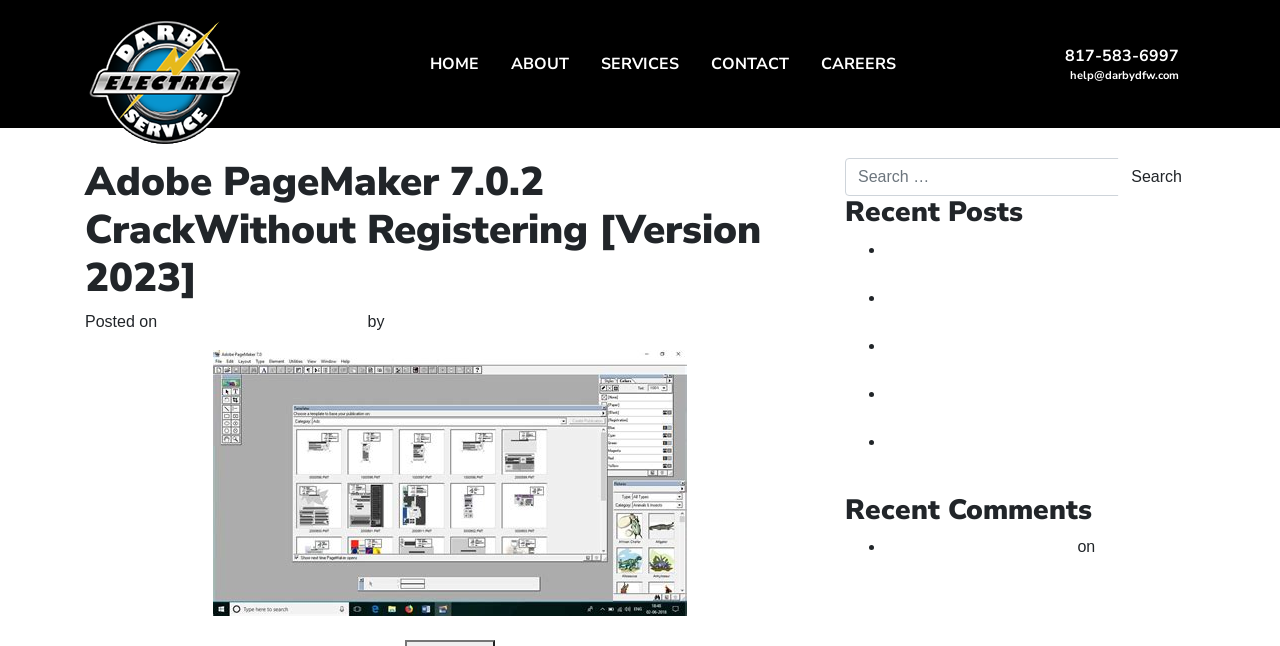What type of content is listed under 'Recent Posts'?
Answer the question based on the image using a single word or a brief phrase.

Blog posts